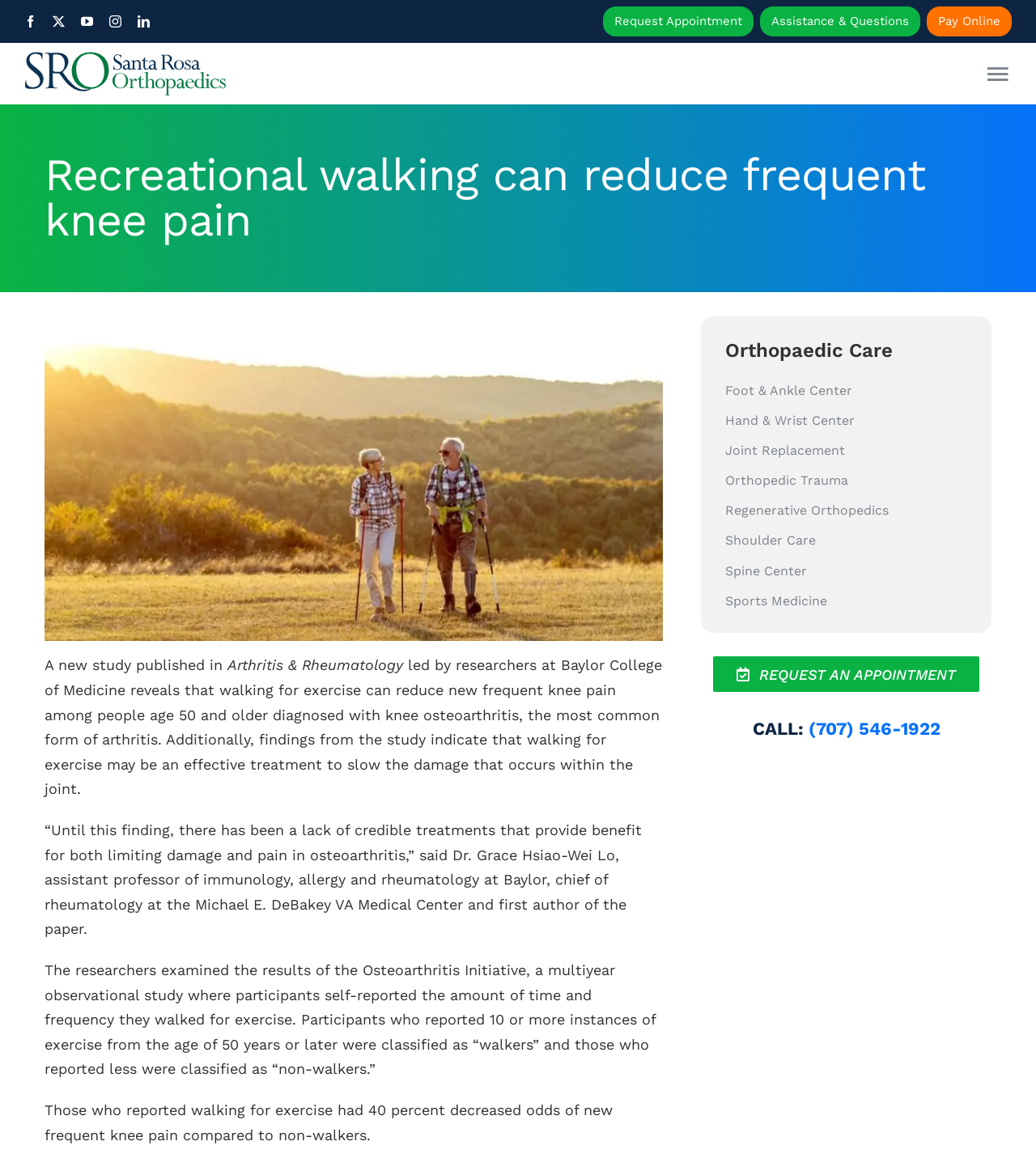Using the provided element description "Foot & Ankle Center", determine the bounding box coordinates of the UI element.

[0.7, 0.326, 0.862, 0.352]